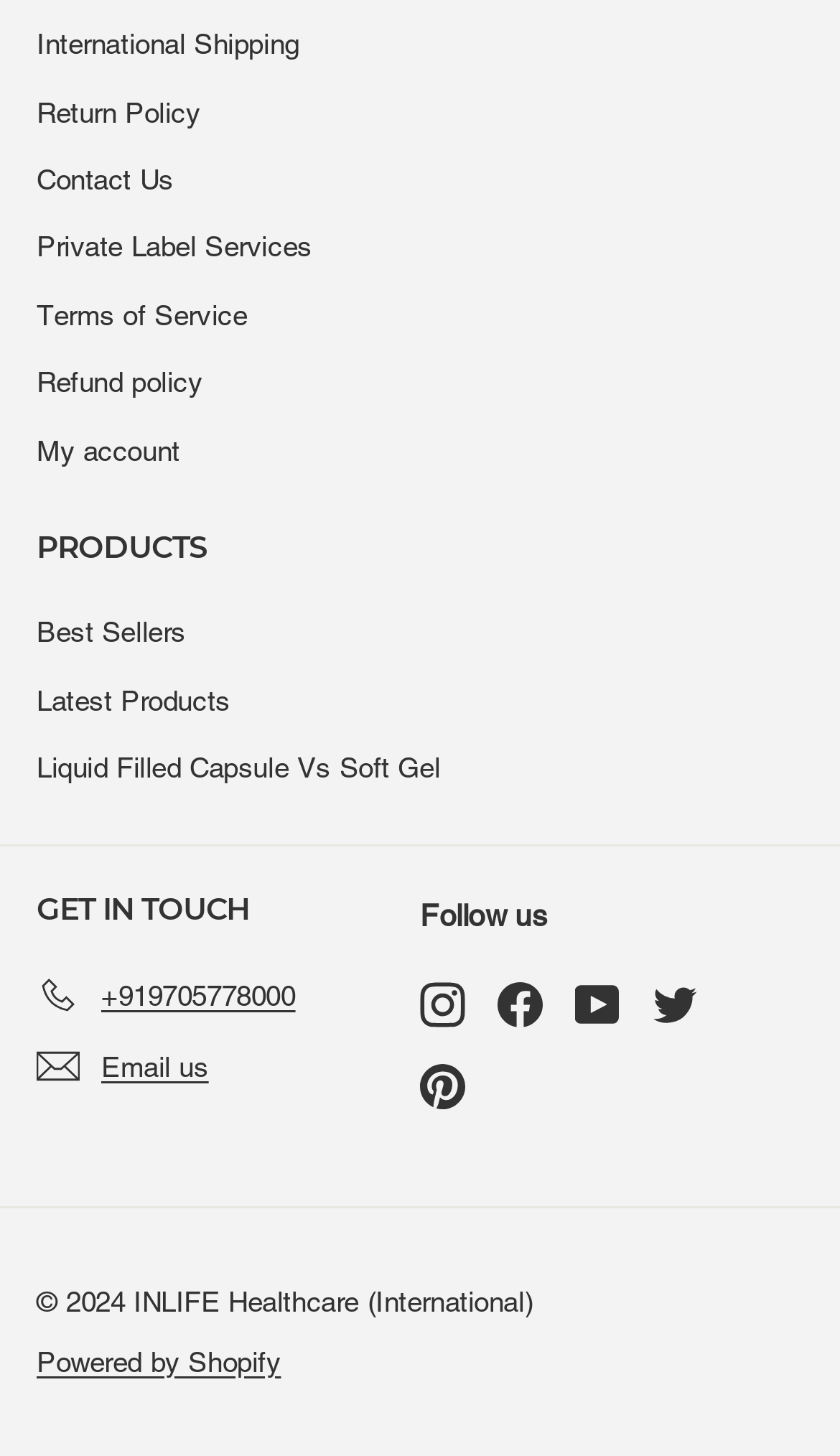What type of products does the company offer?
Answer the question with a thorough and detailed explanation.

The company offers products related to healthcare, as seen in the 'PRODUCTS' section, which includes a link to 'Liquid Filled Capsule Vs Soft Gel' and other product categories.